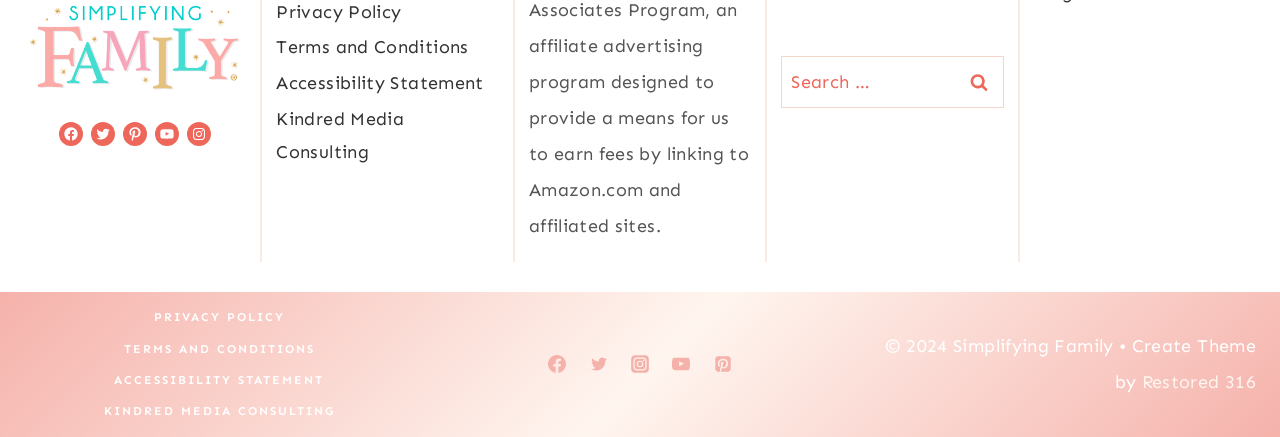What is the logo of the website?
Using the image as a reference, give an elaborate response to the question.

The logo of the website is located at the top left corner of the webpage, and it is an image with the text 'Square Simplifying Family Logo 2021'.